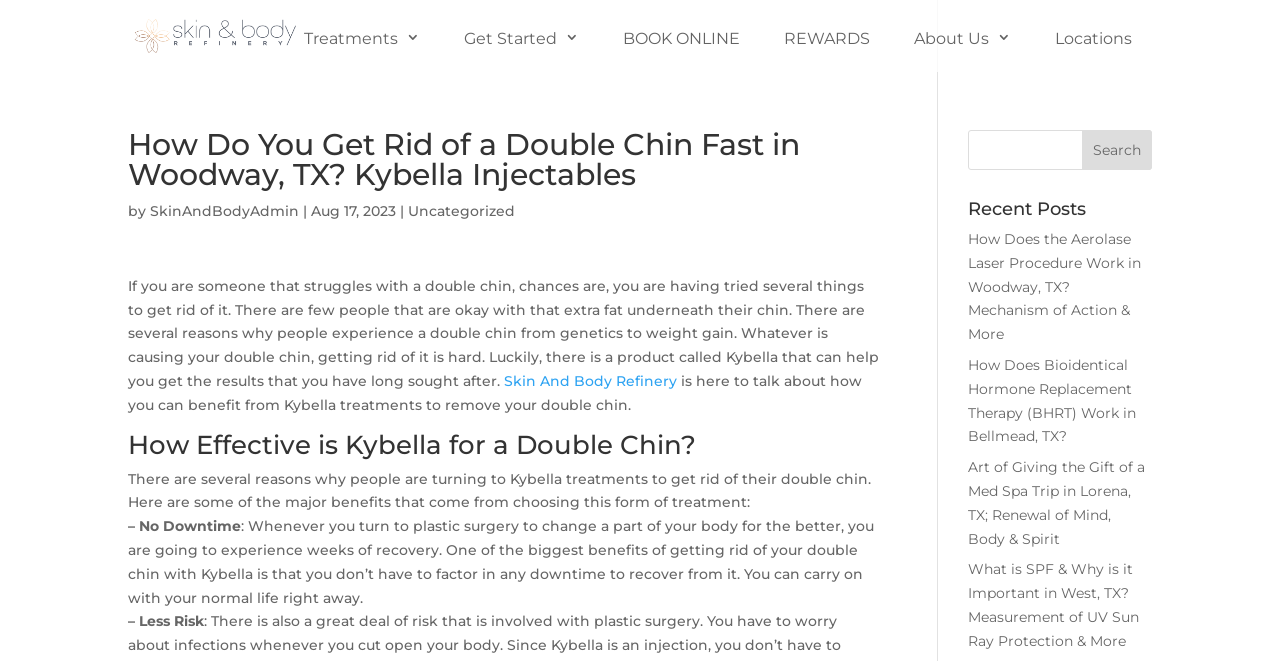Highlight the bounding box coordinates of the element that should be clicked to carry out the following instruction: "Go to Equinor home page". The coordinates must be given as four float numbers ranging from 0 to 1, i.e., [left, top, right, bottom].

None